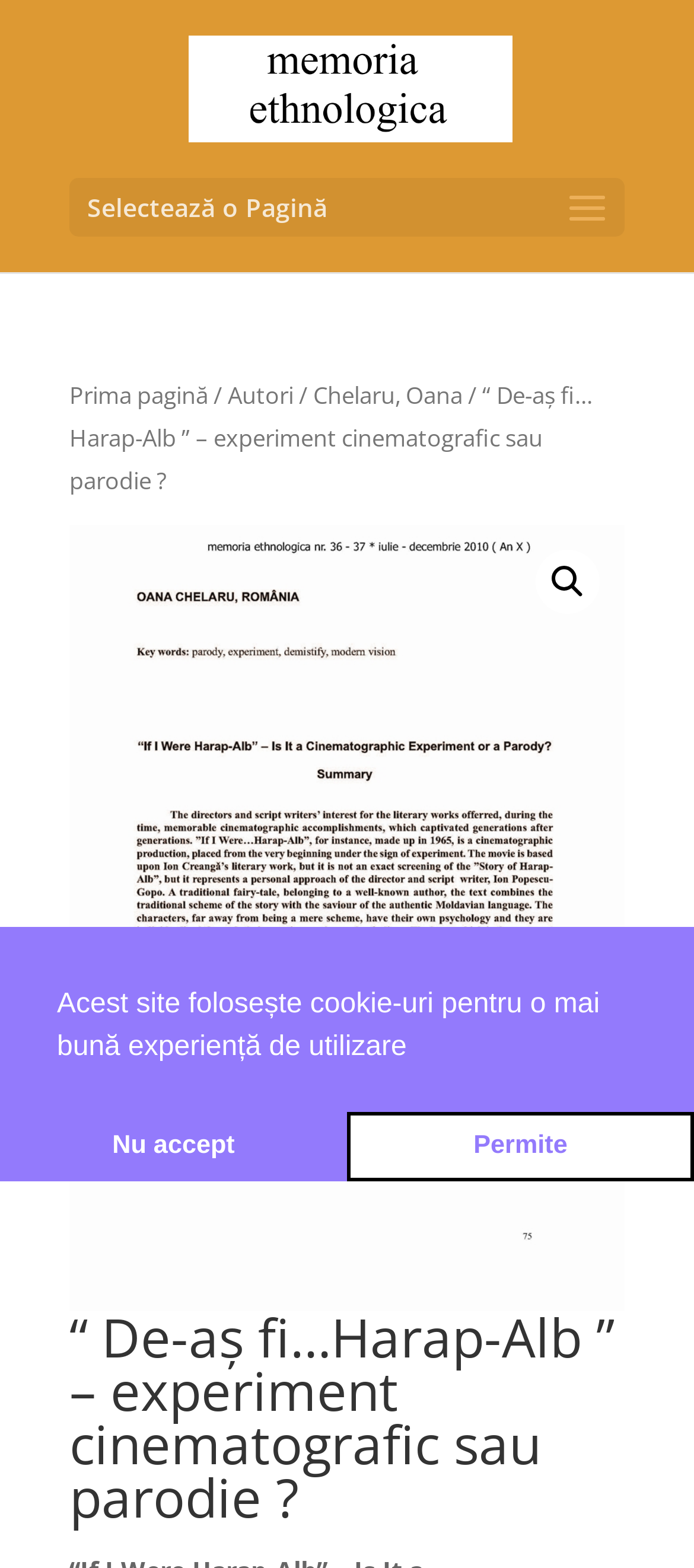Describe every aspect of the webpage comprehensively.

The webpage appears to be an article or blog post about a cinematographic experiment or parody titled "De-aş fi…Harap-Alb". At the top, there is a link to "Memoria Ethnologica" accompanied by an image with the same name. Below this, there is a dropdown menu labeled "Selectează o Pagină" (Select a Page).

The main content area is divided into two sections. On the left, there is a navigation menu or breadcrumb trail with links to the first page, authors, and a specific author named Oana Chelaru. On the right, there is a large block of text, likely the article content, with a heading that matches the title of the webpage.

Above the main content area, there is a search icon (magnifying glass) and a horizontal line with links to various pages. Below the main content area, there is a large image that spans the entire width of the page.

At the very bottom of the page, there is a cookie consent dialog with a message about the site using cookies for a better user experience. The dialog has three buttons: "cookies -", "Nu accept cookies" (Do not accept cookies), and "Permite cookies" (Allow cookies).